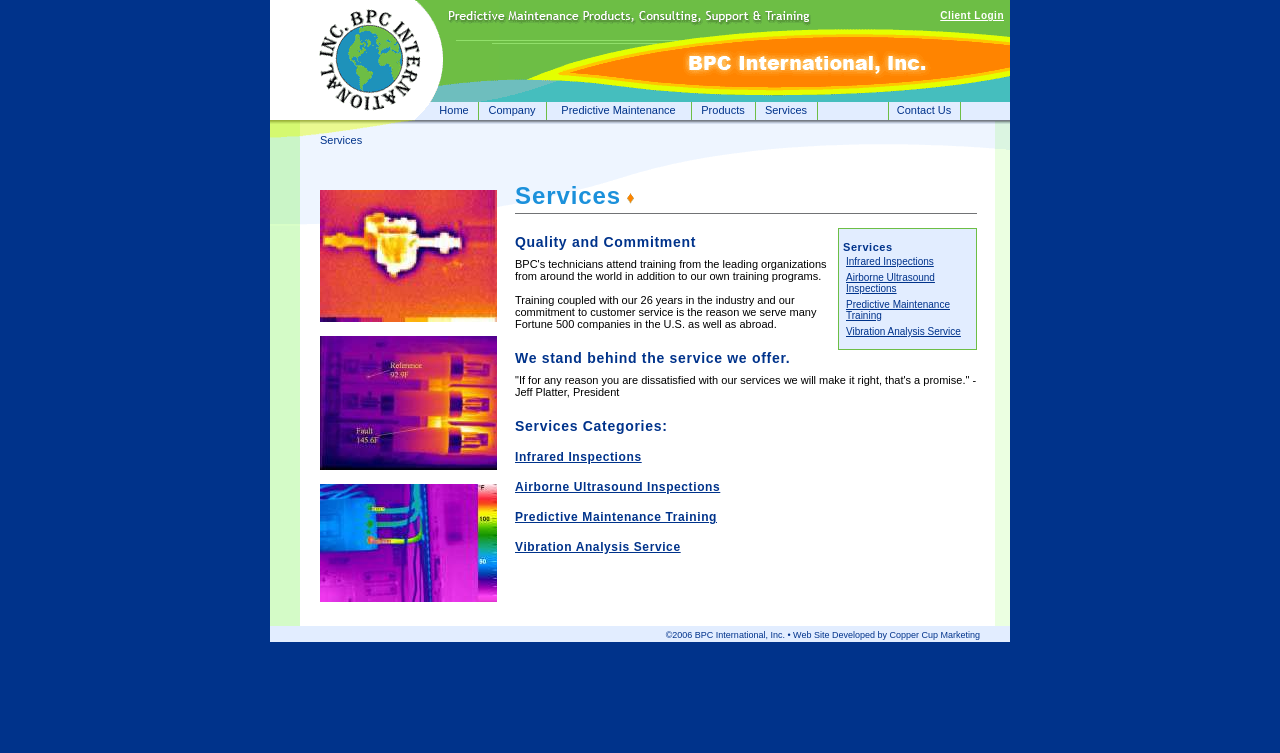Reply to the question below using a single word or brief phrase:
What is the name of the company that developed the website?

Copper Cup Marketing